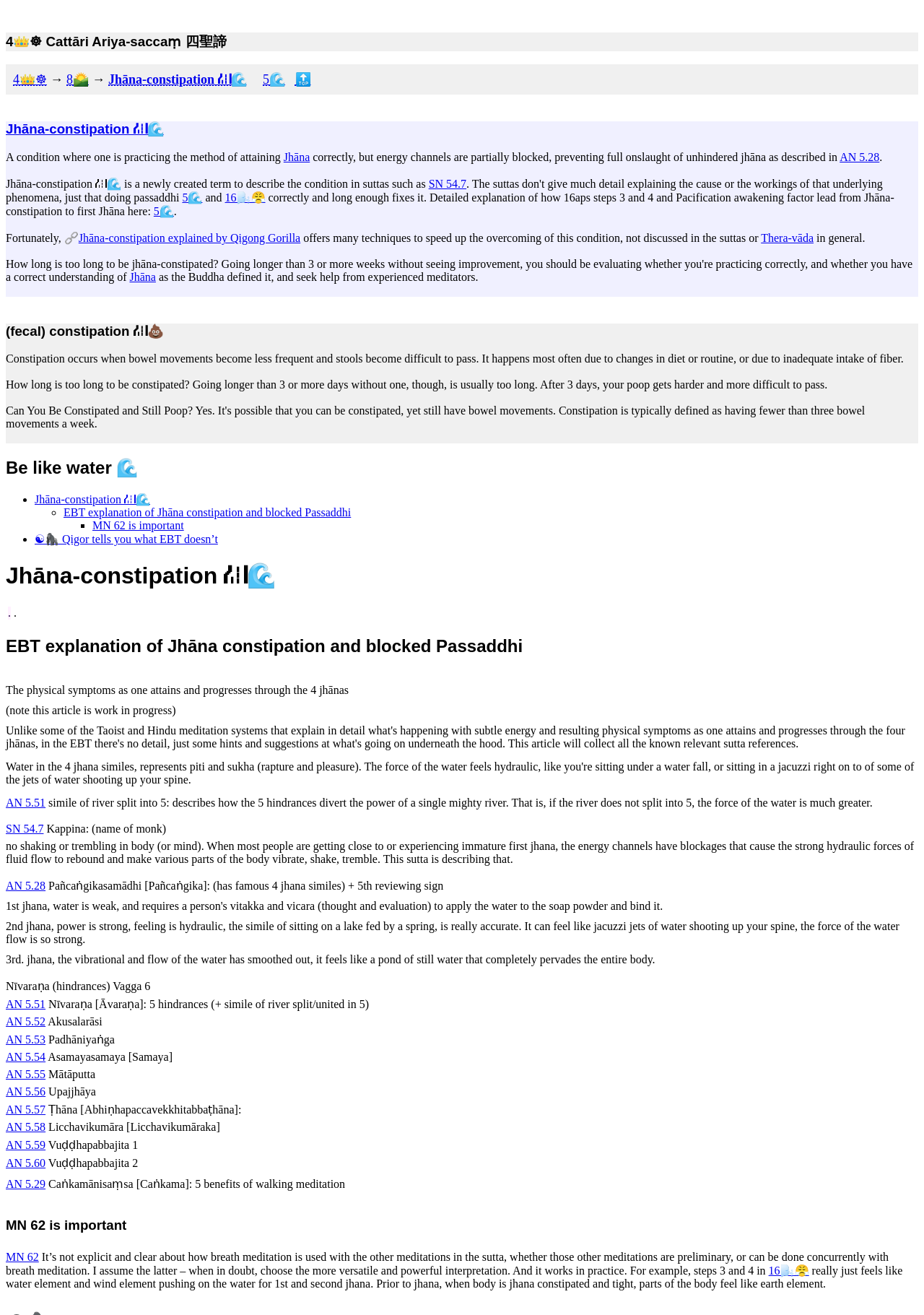What is the physical symptom of attaining and progressing through the 4 jhānas?
Answer the question with detailed information derived from the image.

The webpage mentions that the physical symptoms as one attains and progresses through the 4 jhānas are not specified, but provides a table to describe the symptoms.